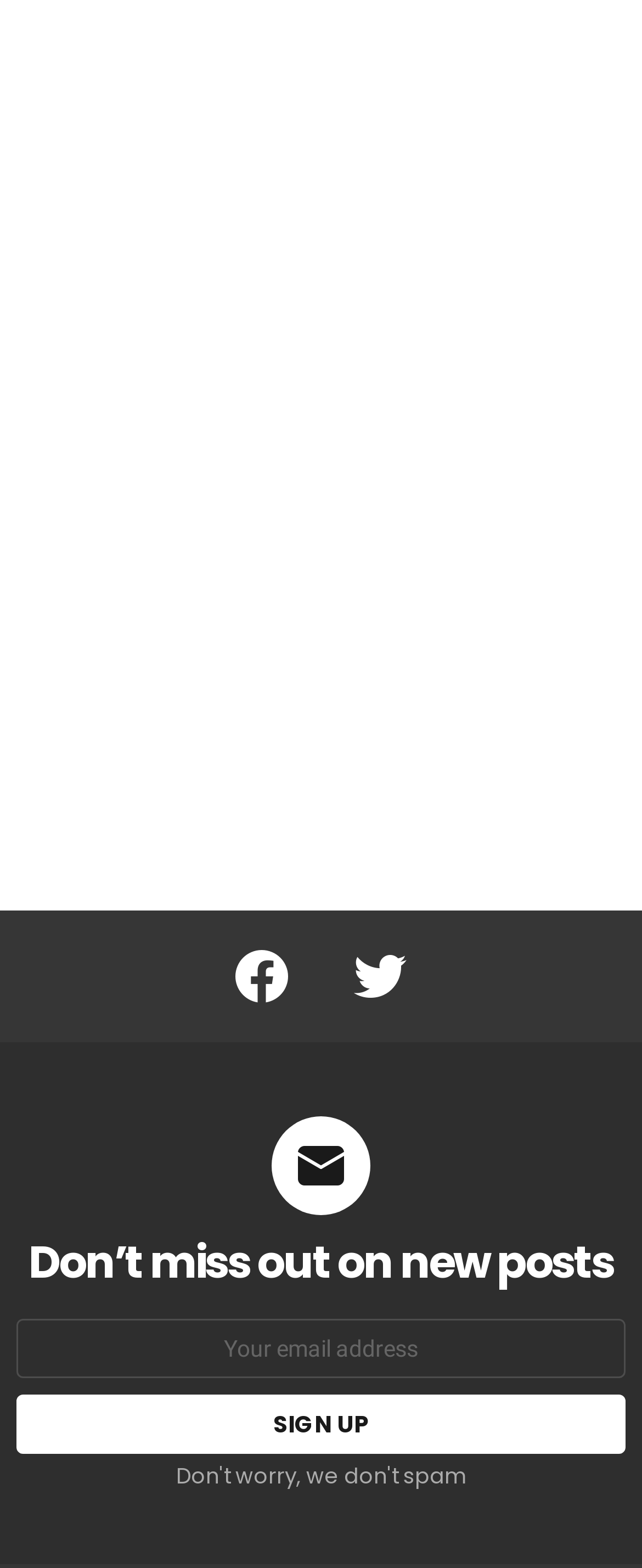Please reply to the following question with a single word or a short phrase:
How many social media links are there?

2